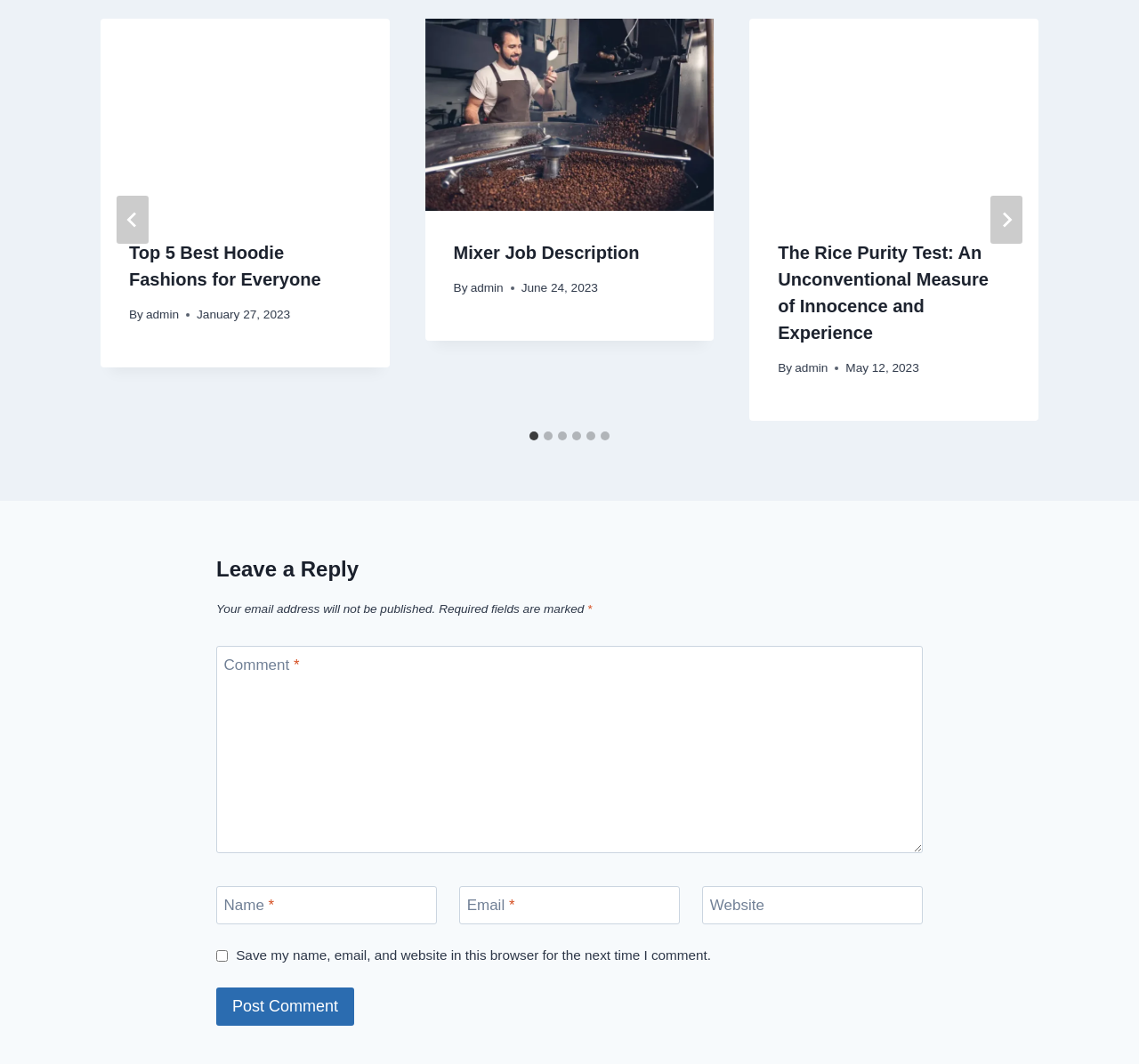Find the bounding box coordinates of the clickable area required to complete the following action: "Check the 'Recent Comments' section".

None